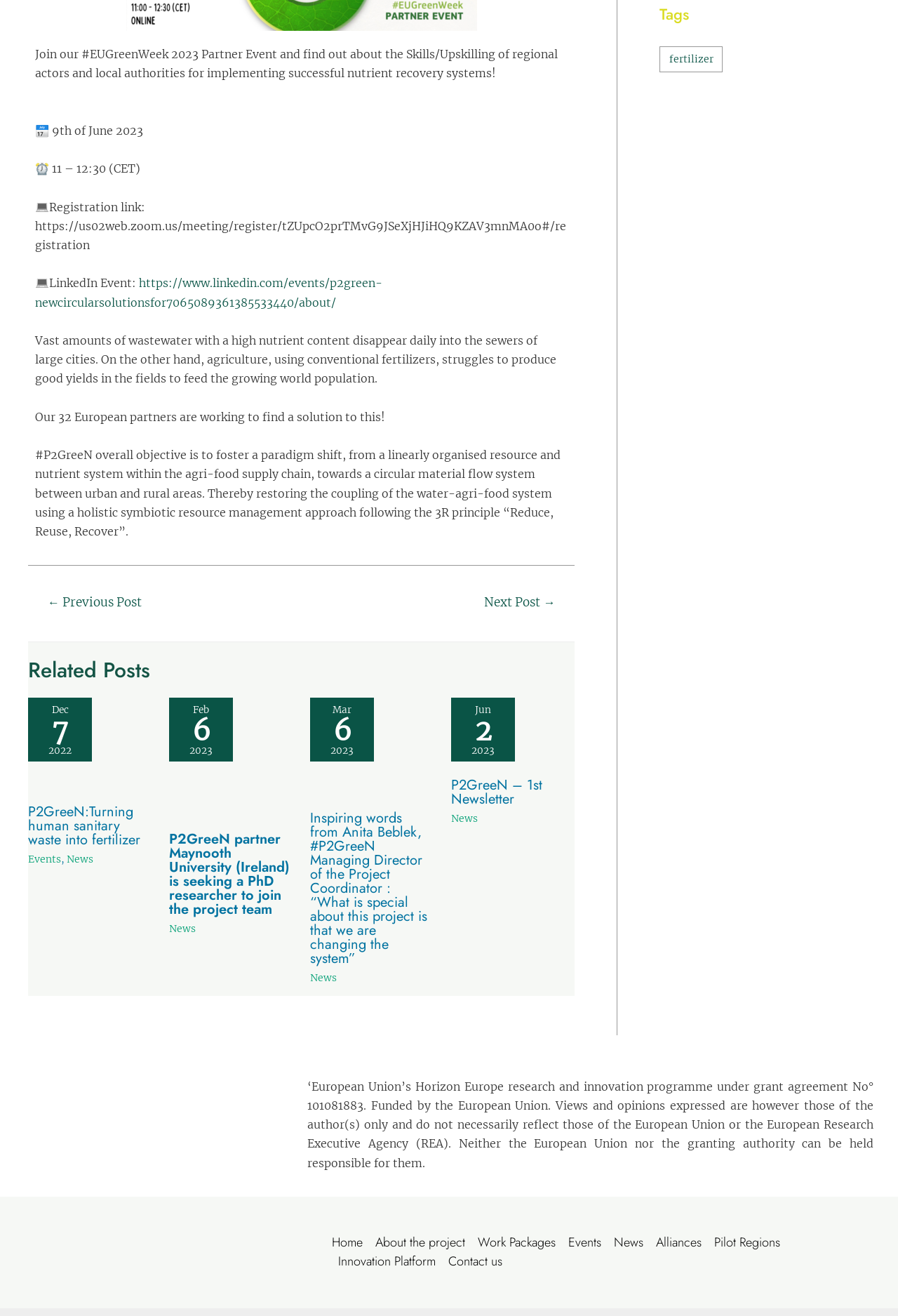Provide the bounding box coordinates for the specified HTML element described in this description: "How does bot detection work?". The coordinates should be four float numbers ranging from 0 to 1, in the format [left, top, right, bottom].

None